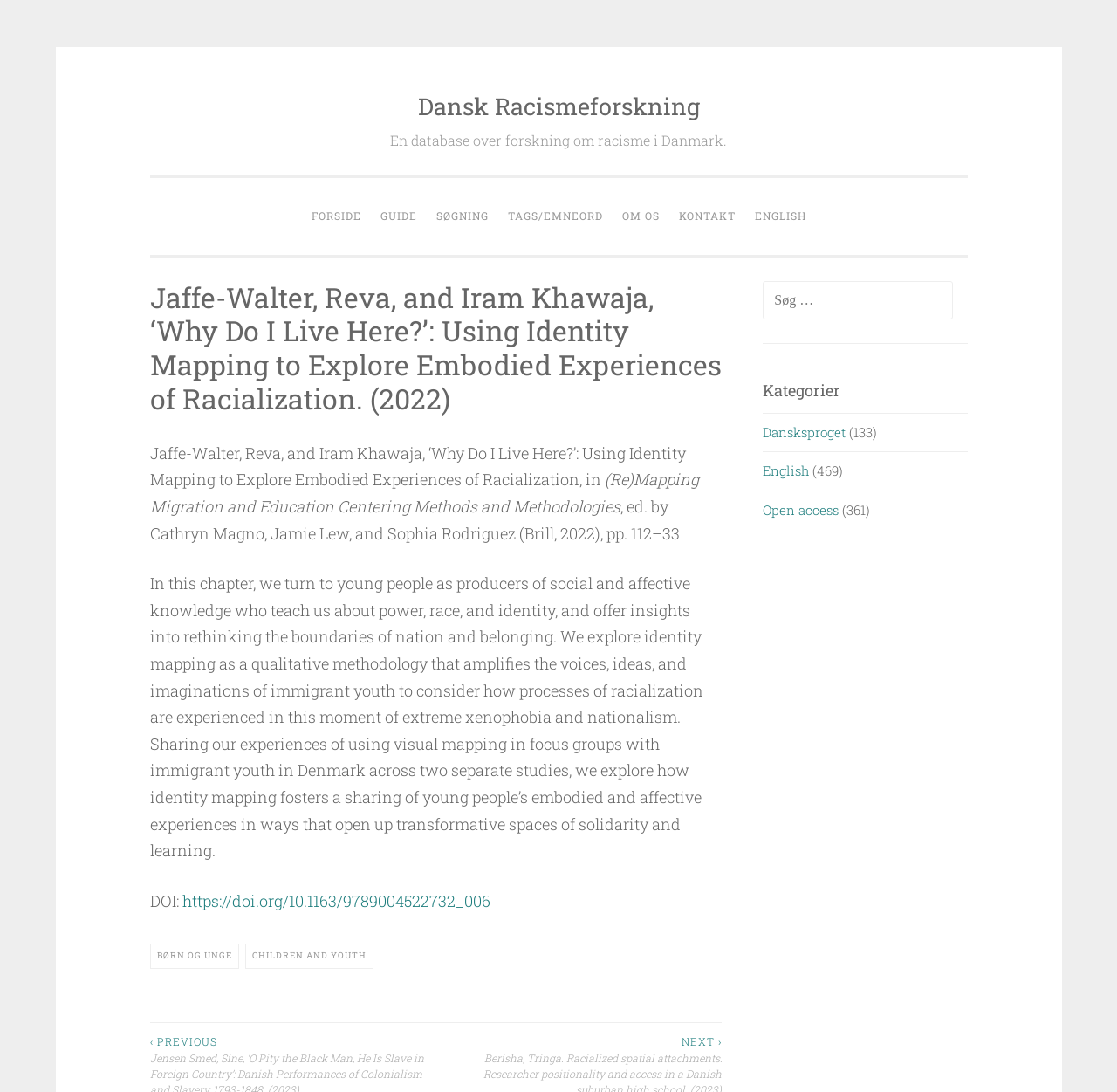Please give a one-word or short phrase response to the following question: 
How many pages are in the book?

112-33